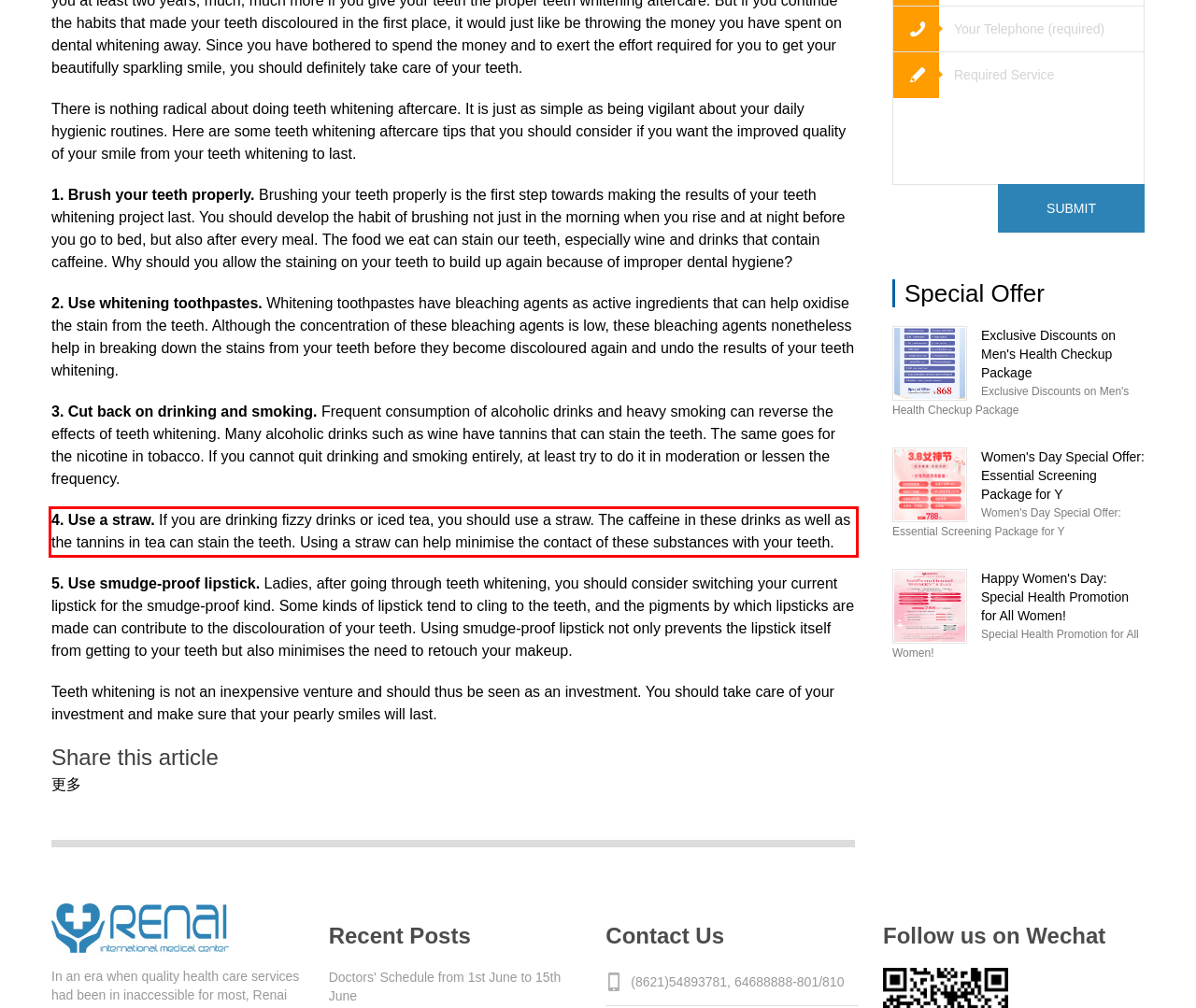Observe the screenshot of the webpage that includes a red rectangle bounding box. Conduct OCR on the content inside this red bounding box and generate the text.

4. Use a straw. If you are drinking fizzy drinks or iced tea, you should use a straw. The caffeine in these drinks as well as the tannins in tea can stain the teeth. Using a straw can help minimise the contact of these substances with your teeth.